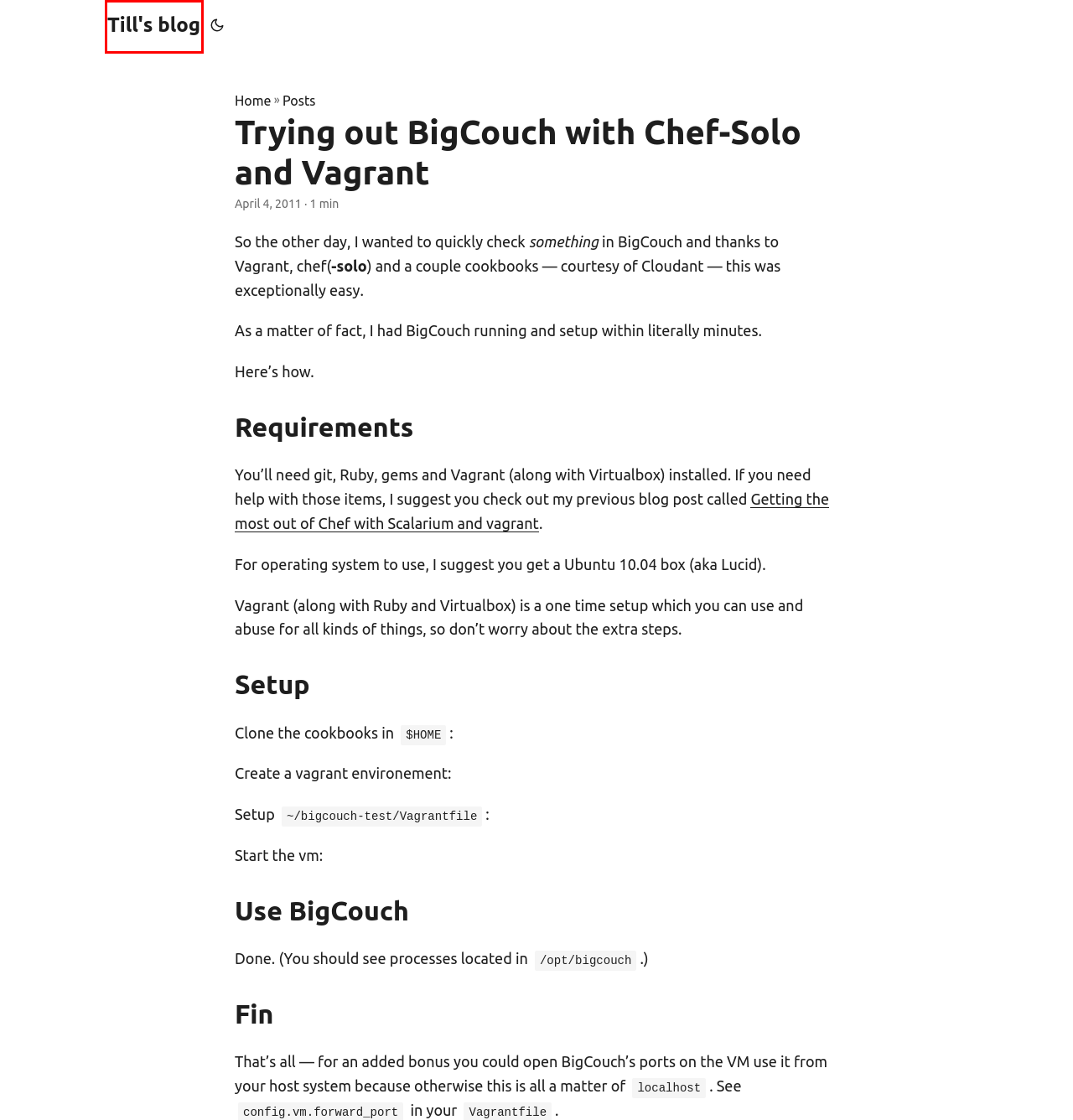Review the webpage screenshot provided, noting the red bounding box around a UI element. Choose the description that best matches the new webpage after clicking the element within the bounding box. The following are the options:
A. chef-solo | Till's blog
B. couchdb | Till's blog
C. Till's blog
D. https://till.klampaeckel.de/posts/142-getting-the-most-out-of-chef-with-scalarium-and-vagrant/
E. howto | Till's blog
F. GitHub - adityatelange/hugo-PaperMod: A fast, clean, responsive Hugo theme.
G. The world’s fastest framework for building websites | Hugo
H. Posts | Till's blog

C